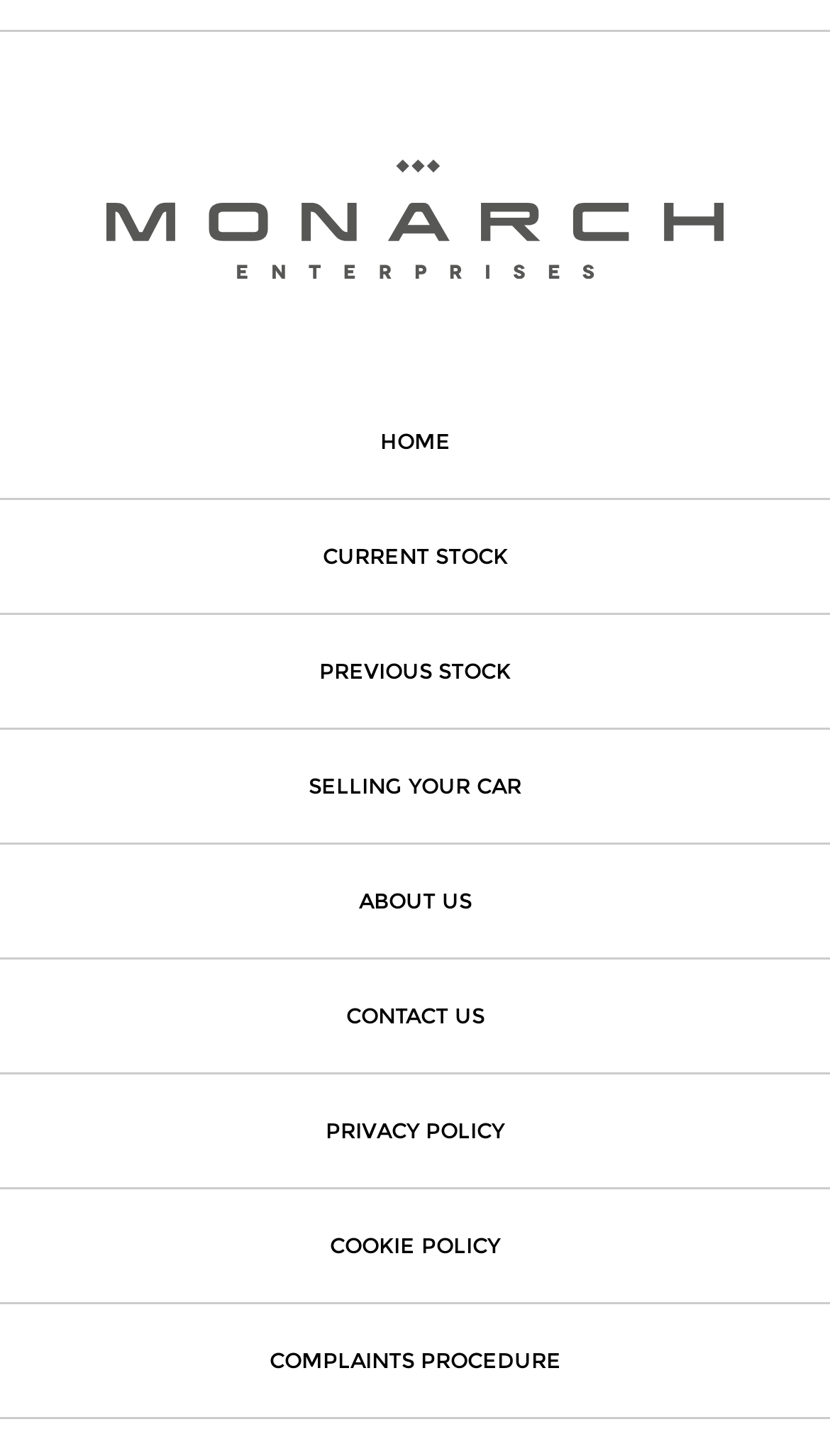How many elements are there in the top navigation bar?
Refer to the image and give a detailed response to the question.

There are 10 elements in the top navigation bar, which include the logo and 9 navigation links.